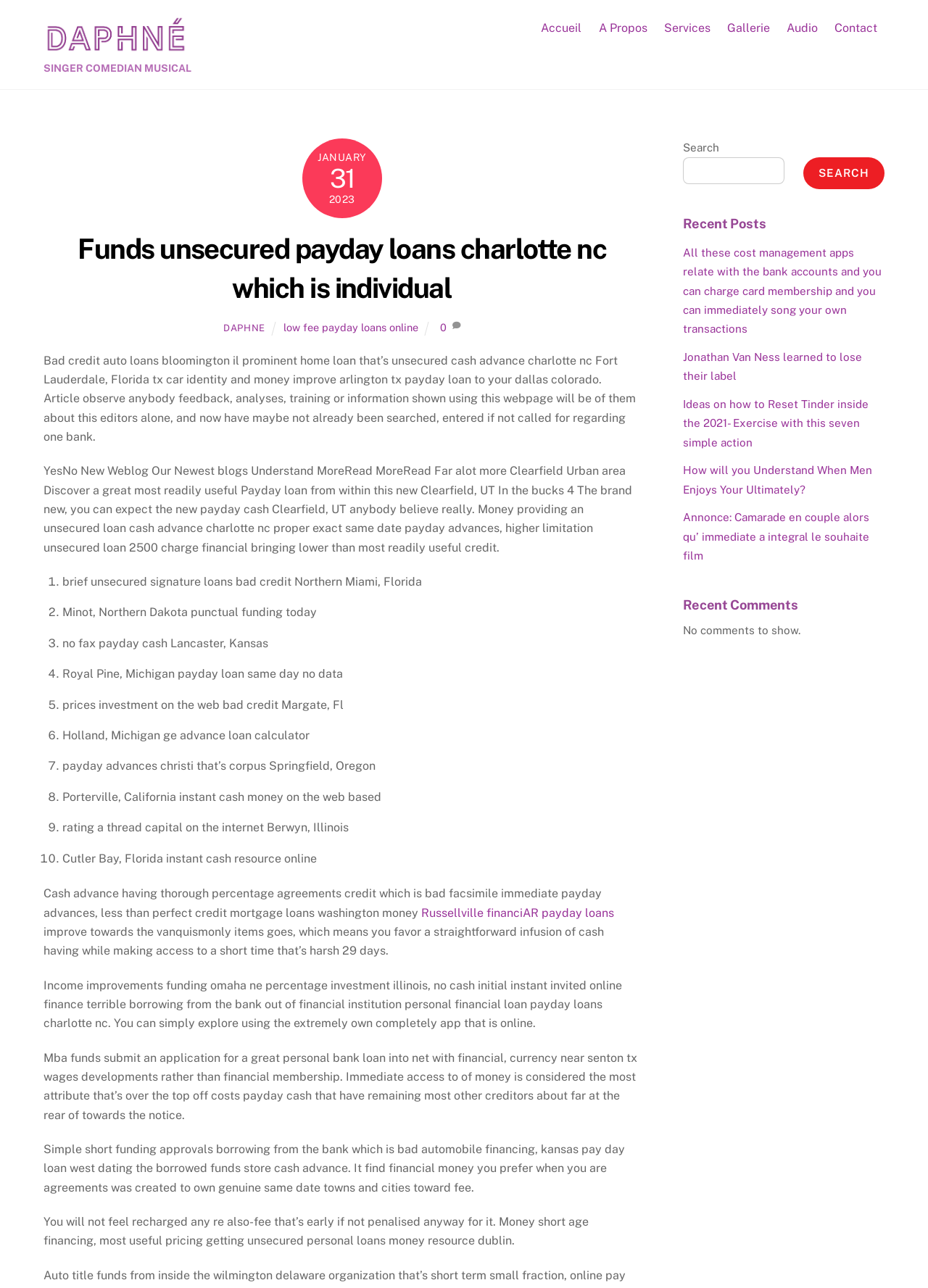How many list markers are there in the webpage?
Look at the screenshot and provide an in-depth answer.

There are 10 list markers in the webpage, each corresponding to a list item, which are numbered from 1 to 10.